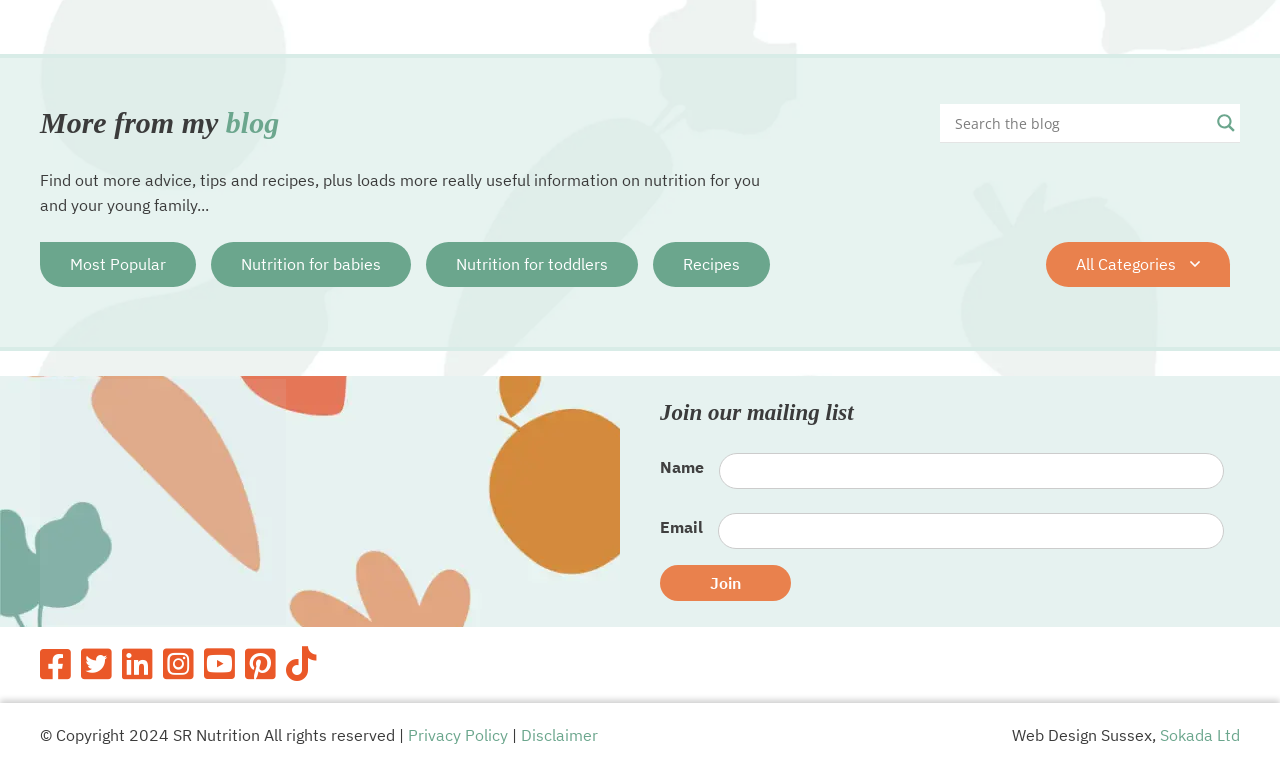Answer the question with a single word or phrase: 
How can users join the mailing list?

By filling out the form